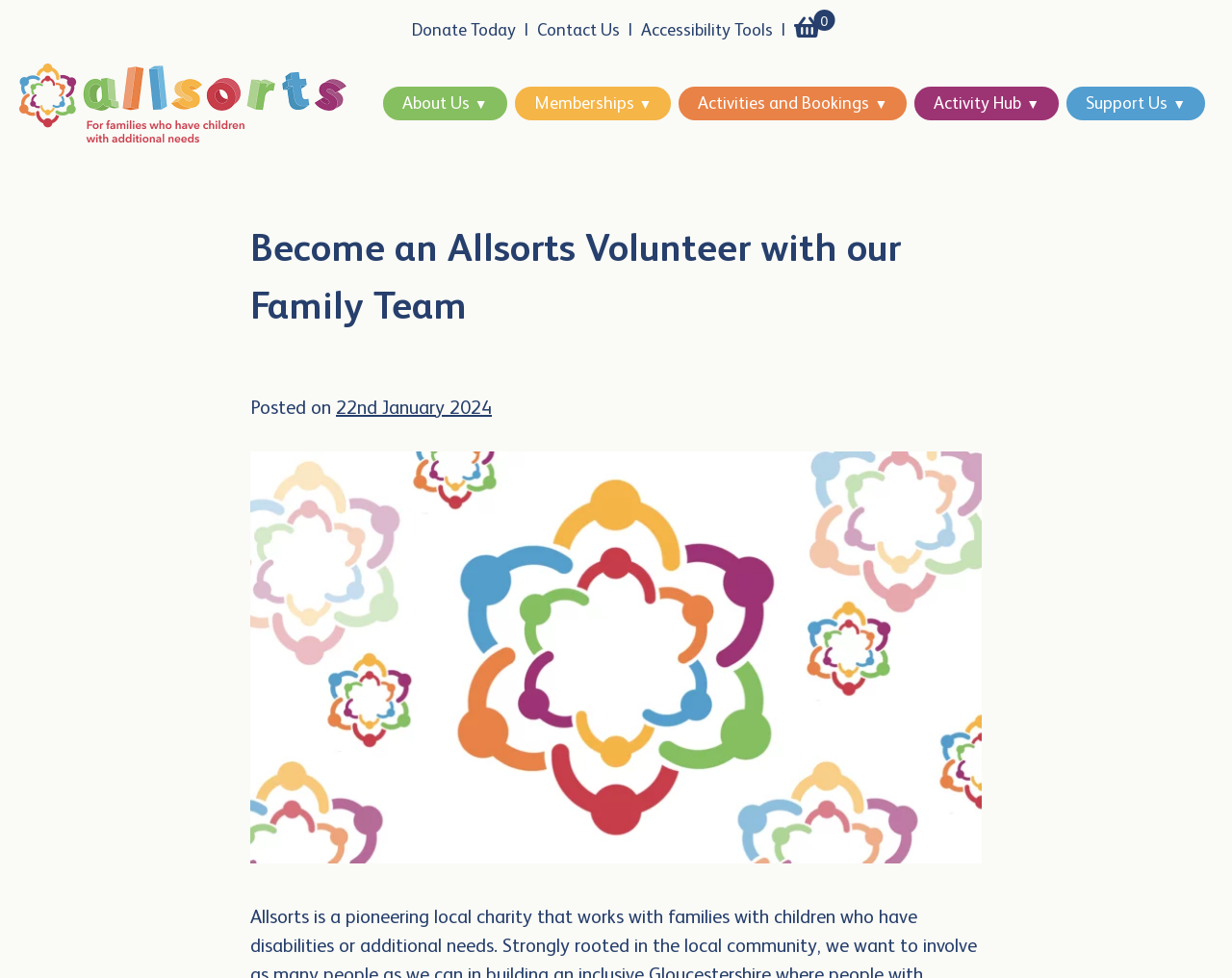Identify the bounding box coordinates necessary to click and complete the given instruction: "Click About Us".

[0.326, 0.095, 0.381, 0.117]